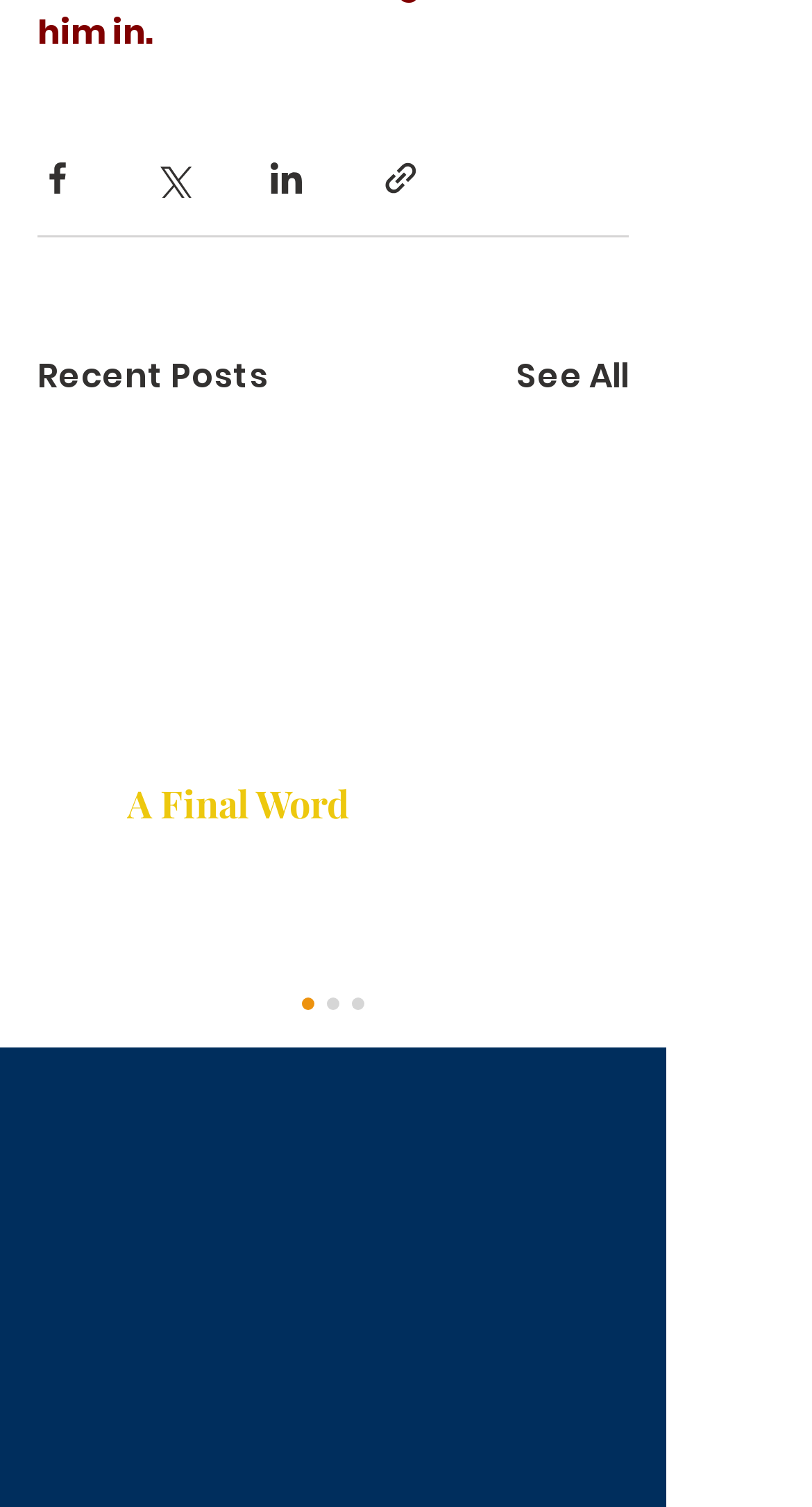Pinpoint the bounding box coordinates of the element that must be clicked to accomplish the following instruction: "Share via Facebook". The coordinates should be in the format of four float numbers between 0 and 1, i.e., [left, top, right, bottom].

[0.046, 0.105, 0.095, 0.131]